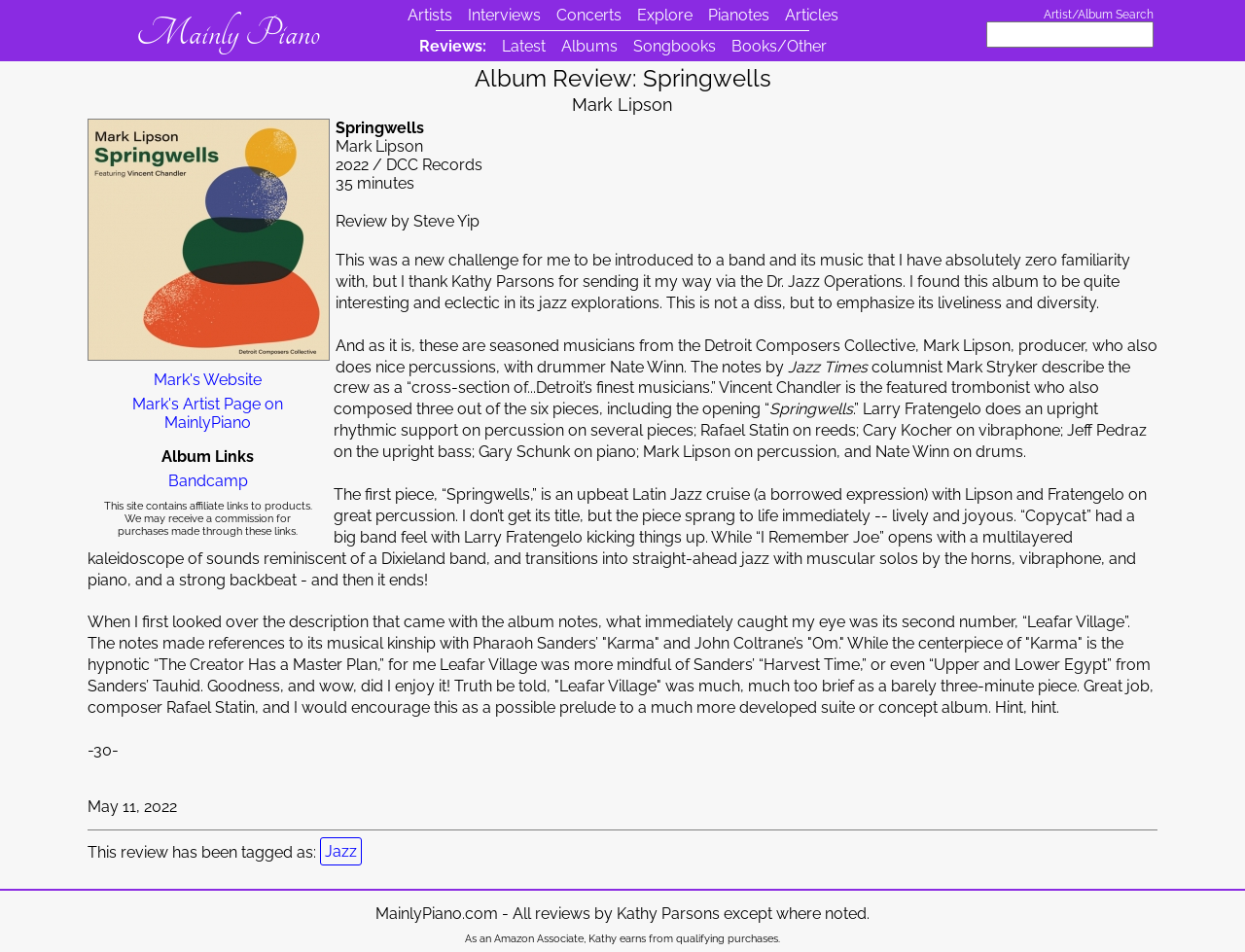Answer the question briefly using a single word or phrase: 
What is the name of the website?

MainlyPiano.com